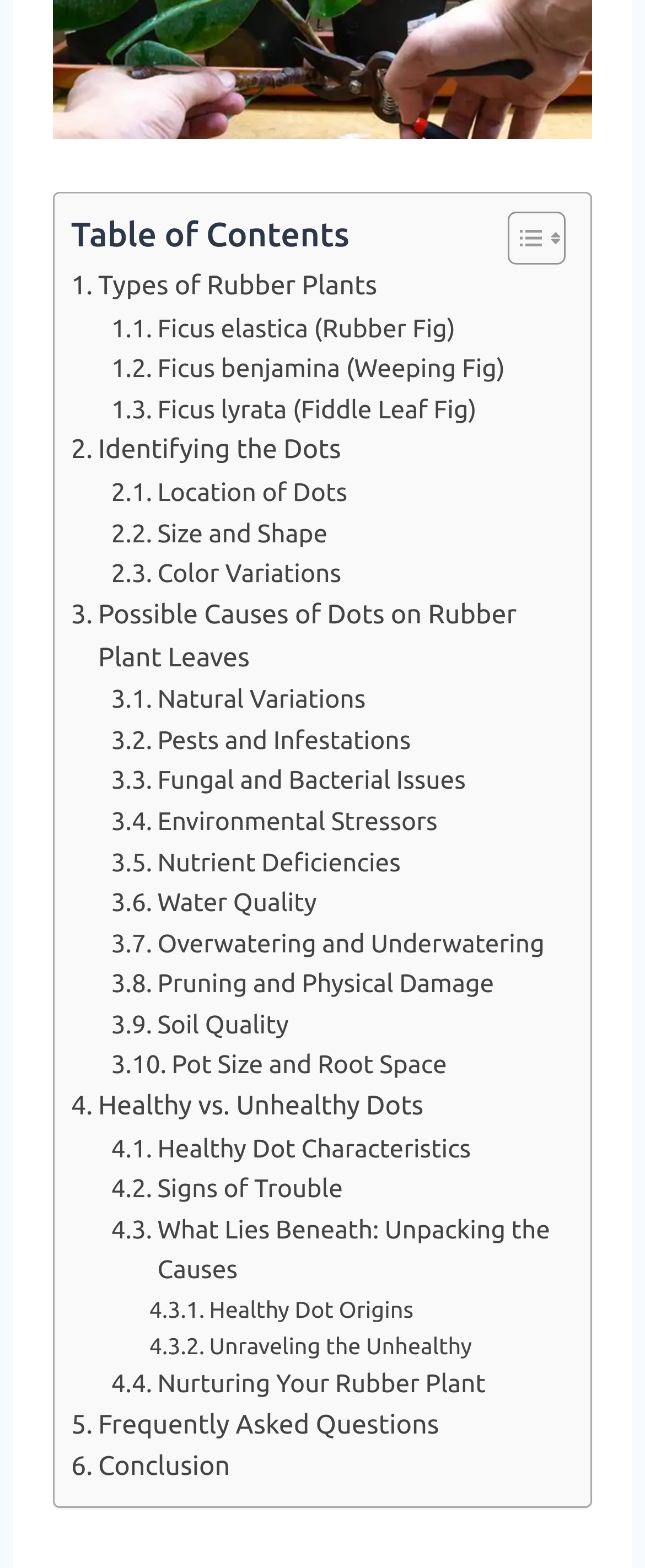Specify the bounding box coordinates (top-left x, top-left y, bottom-right x, bottom-right y) of the UI element in the screenshot that matches this description: Types of Rubber Plants

[0.11, 0.169, 0.585, 0.197]